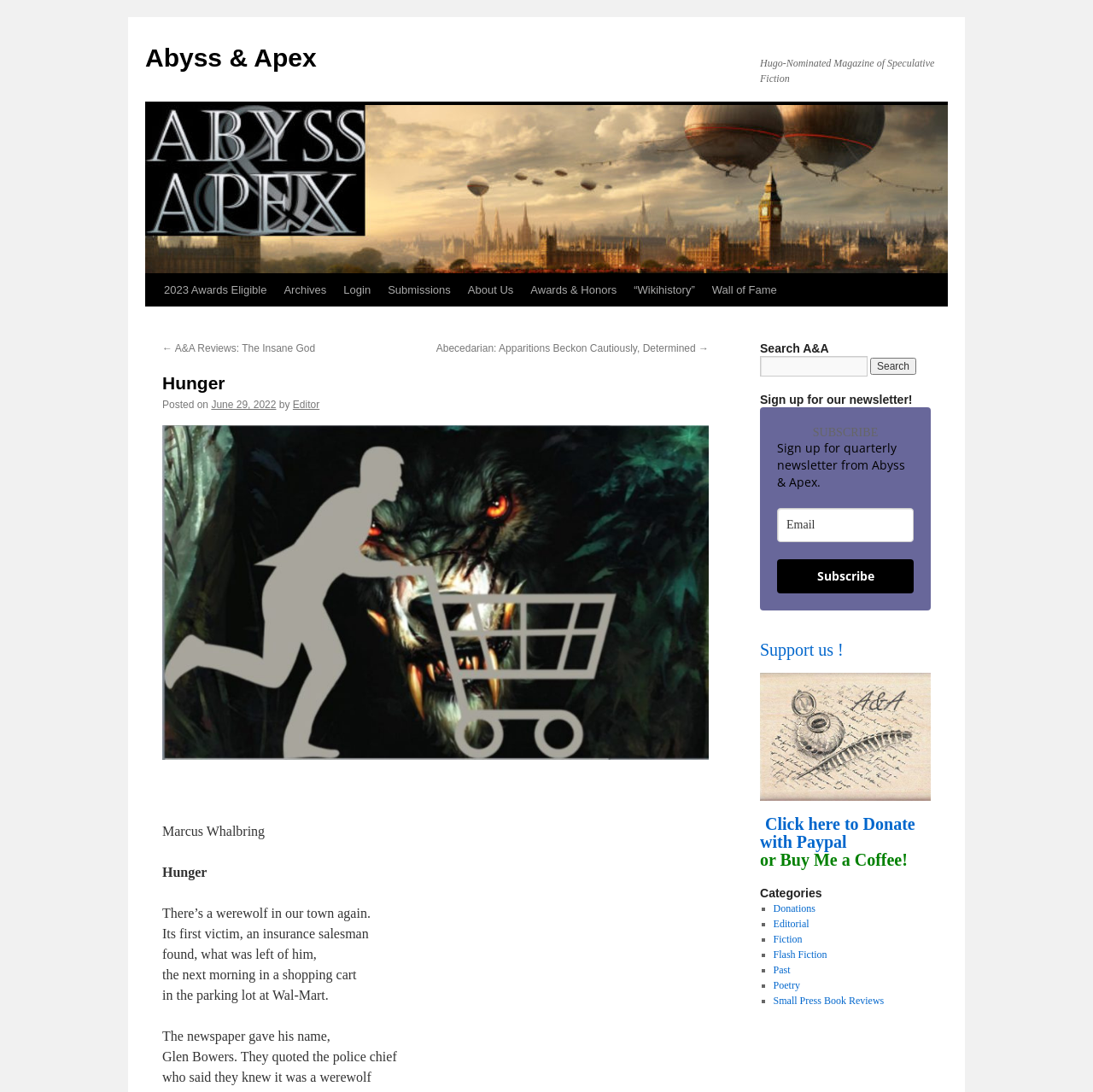Please locate the bounding box coordinates of the element that should be clicked to complete the given instruction: "Support the website".

[0.695, 0.588, 0.852, 0.733]